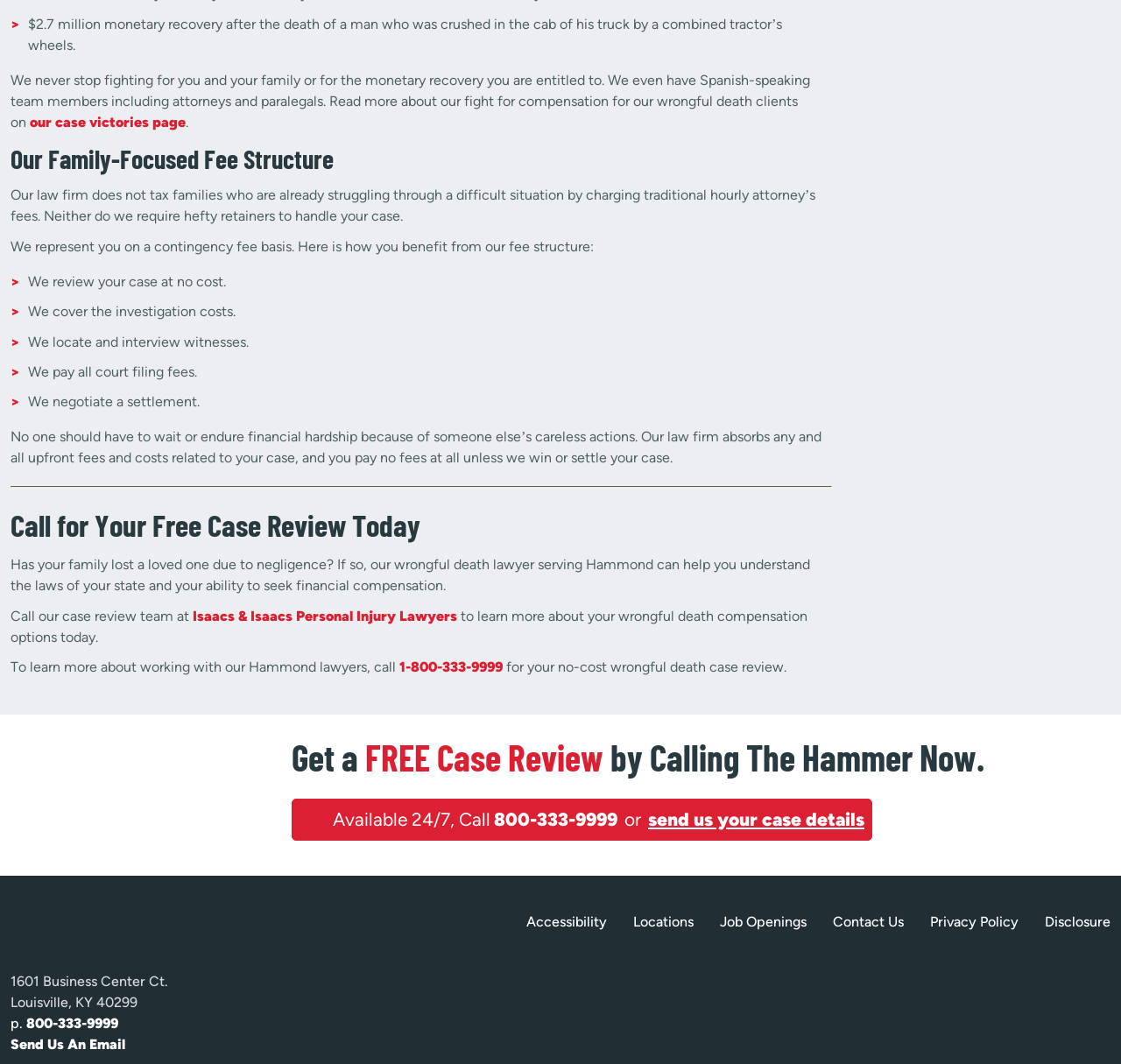Give a succinct answer to this question in a single word or phrase: 
What is the location of the law firm's office?

Louisville, KY 40299